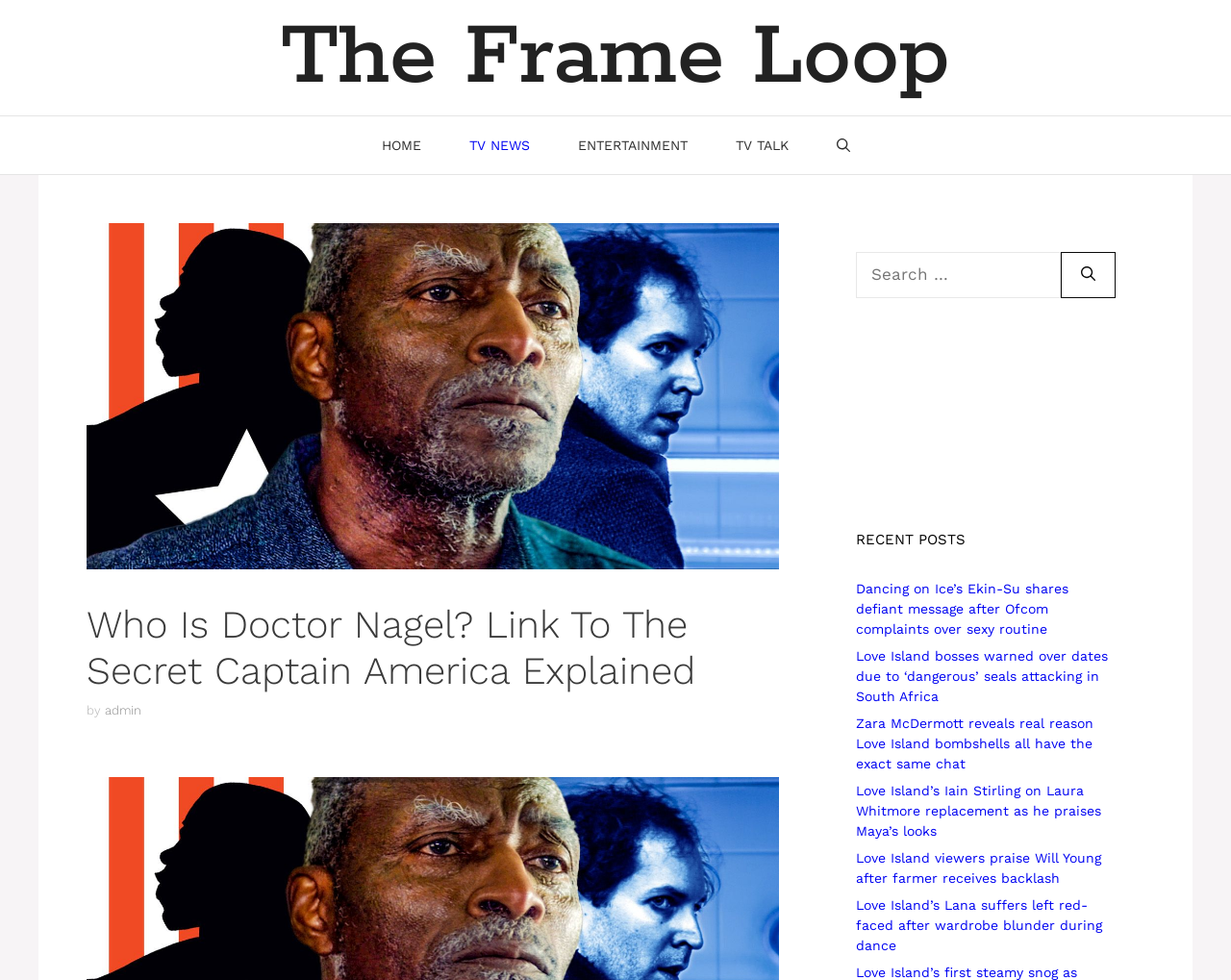Kindly determine the bounding box coordinates of the area that needs to be clicked to fulfill this instruction: "Read the news about Love Island".

[0.695, 0.593, 0.868, 0.65]